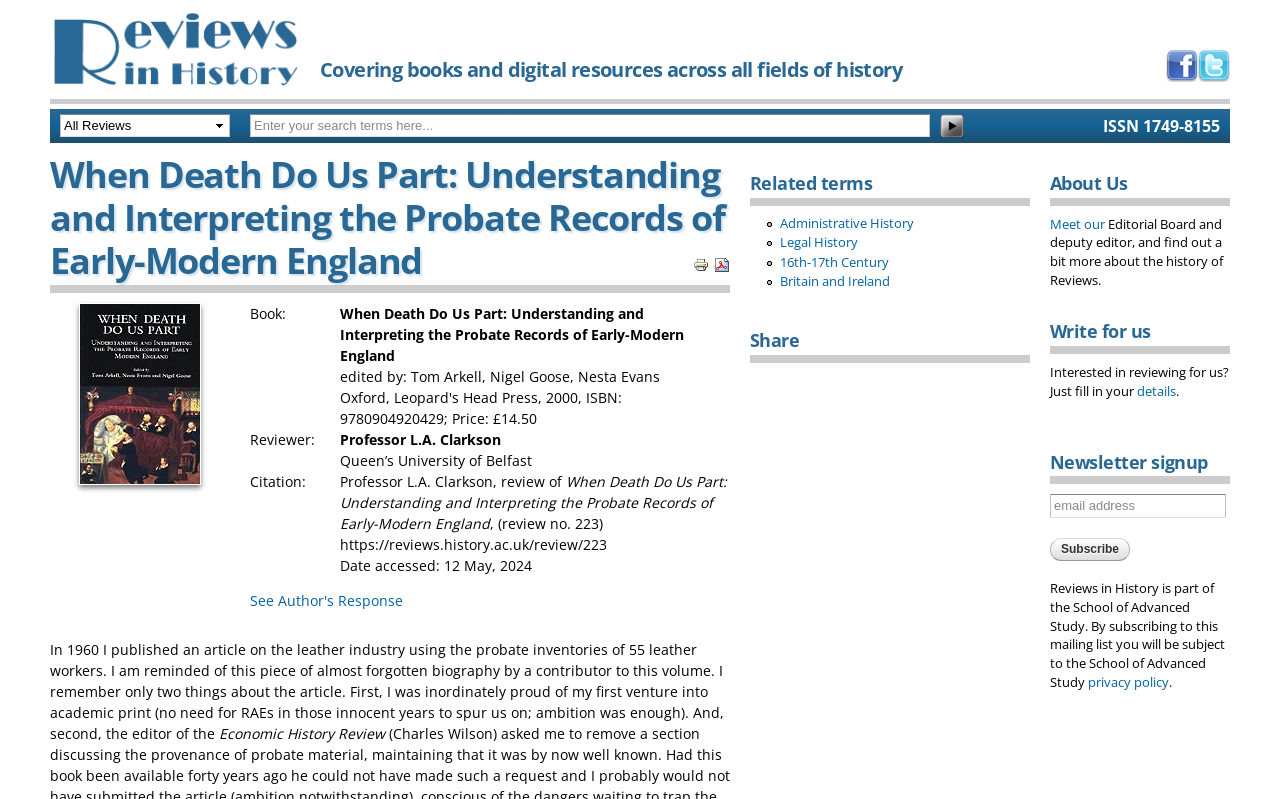Can you find and provide the main heading text of this webpage?

When Death Do Us Part: Understanding and Interpreting the Probate Records of Early-Modern England